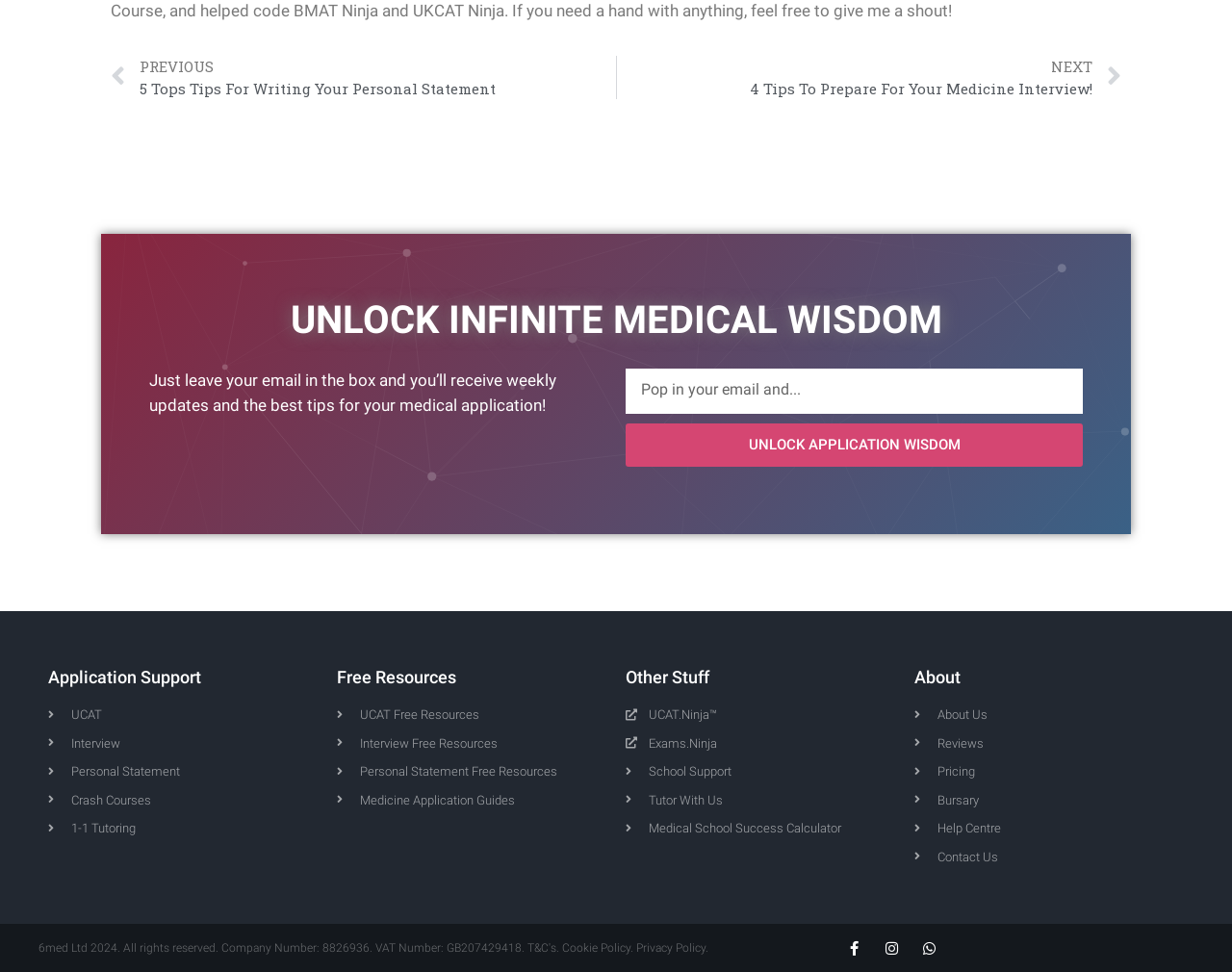Identify the coordinates of the bounding box for the element that must be clicked to accomplish the instruction: "Click on the 'Prev' link".

[0.09, 0.058, 0.5, 0.102]